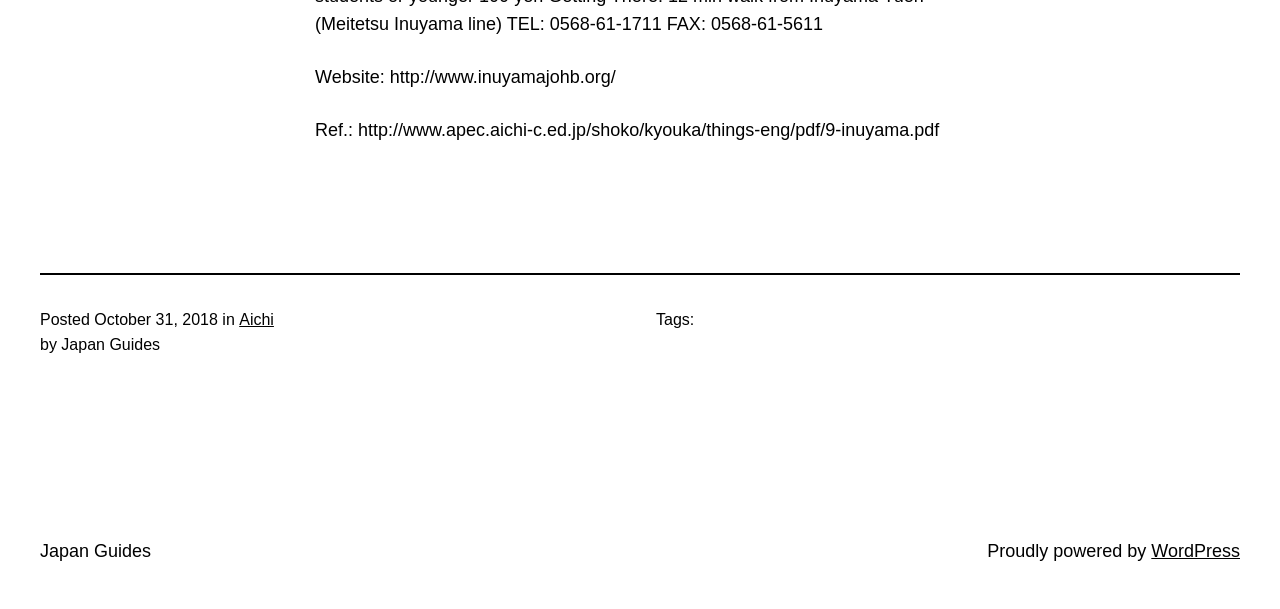What is the name of the author?
Kindly offer a detailed explanation using the data available in the image.

The name of the author can be found in the middle of the webpage, where it is written as 'by Japan Guides'. This is a static text element with a bounding box coordinate of [0.048, 0.552, 0.125, 0.58].